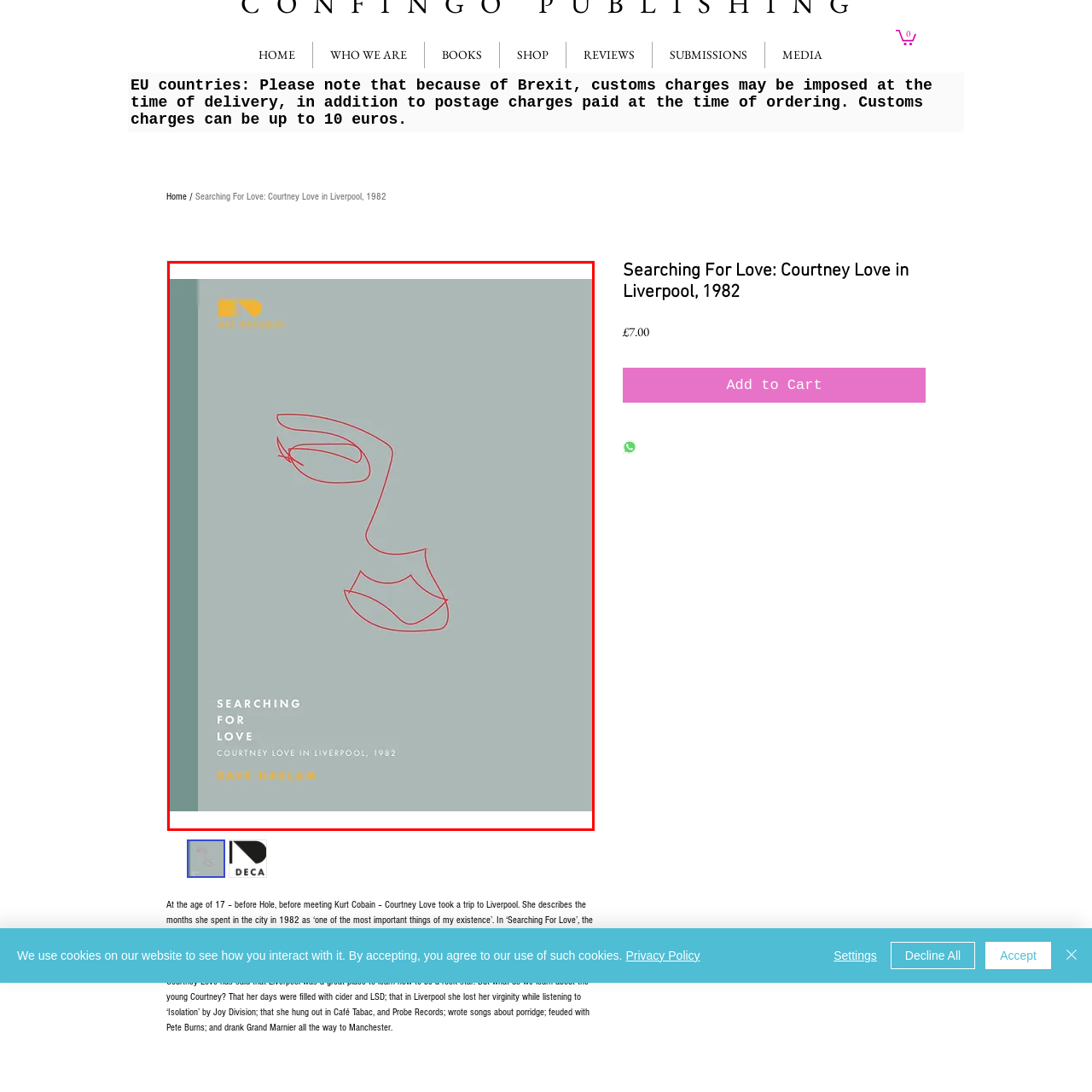Give an in-depth description of the image within the red border.

The image displays the cover of the book titled "Searching For Love: Courtney Love in Liverpool, 1982," authored by Dave Haslam. The design features a minimalist aesthetic with a soft grey background and a striking red line drawing that suggests the profile of a face, highlighting elements such as the lips and eyes. Positioned at the top left is a small yellow logo labeled "ART DECADES." The title of the book is prominently displayed in white text, slightly spaced out, and is centered above the subtitle, which reads "Courtney Love in Liverpool, 1982." Below this, the author's name, "DAVE HASLAM," is presented in a simple, clean font, emphasizing the artistic and reflective nature of the publication. This book explores Courtney Love's significant experiences during her formative years in Liverpool, providing insights into her life and influence on the music scene.